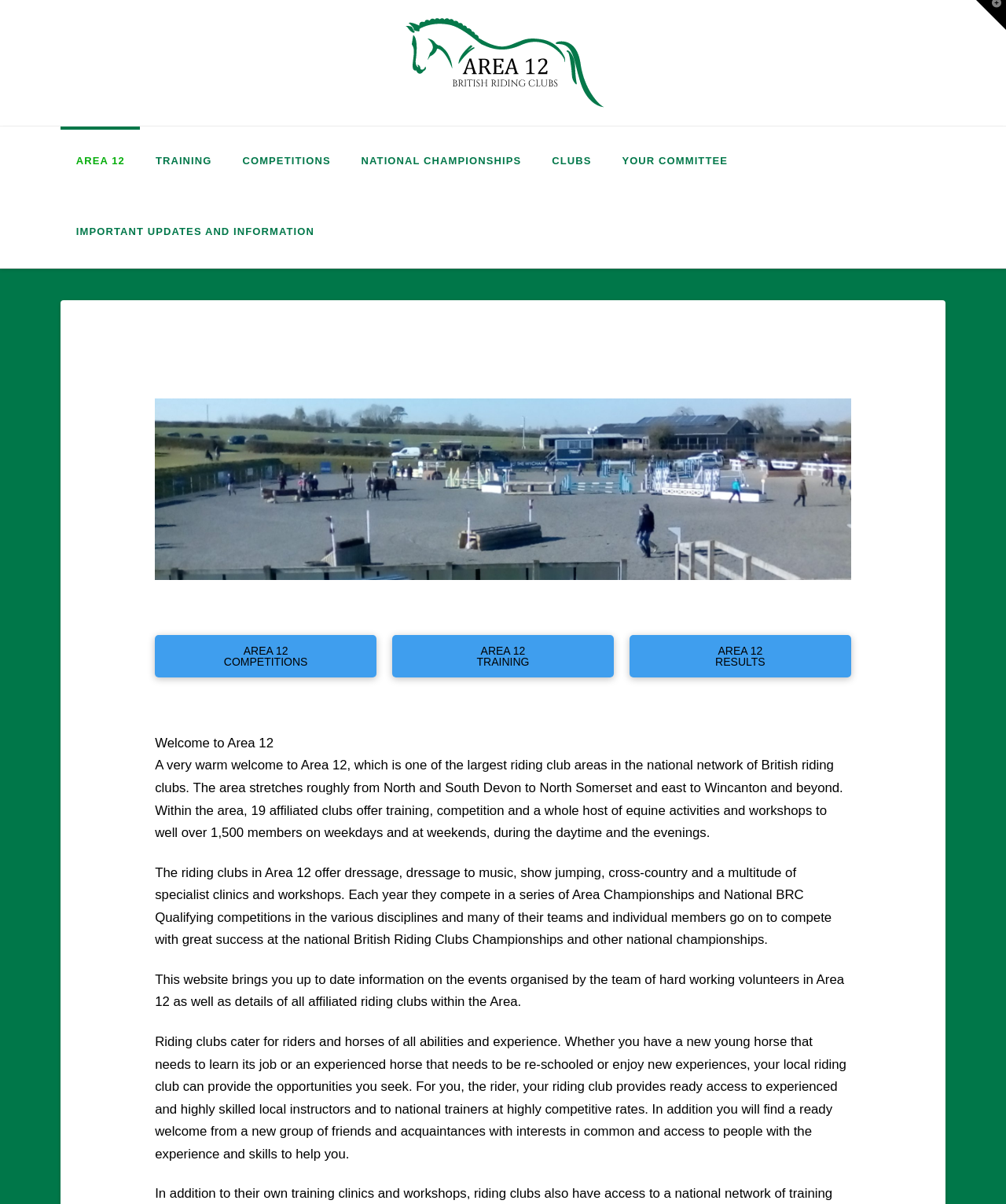Please identify the bounding box coordinates of the element I need to click to follow this instruction: "Click on the YOUR COMMITTEE link".

[0.603, 0.105, 0.738, 0.164]